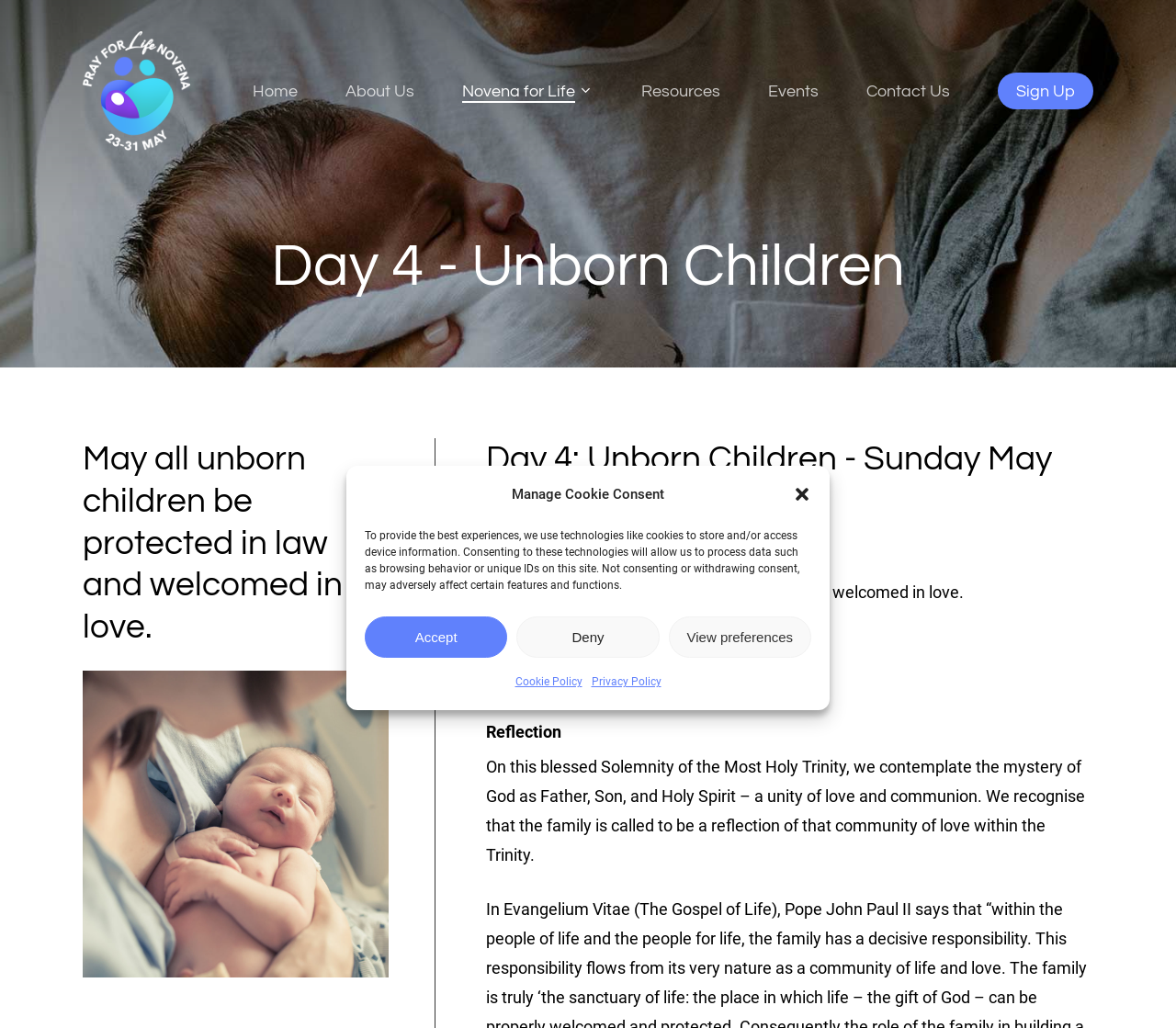Give a succinct answer to this question in a single word or phrase: 
What is the current day of prayer?

Day 4